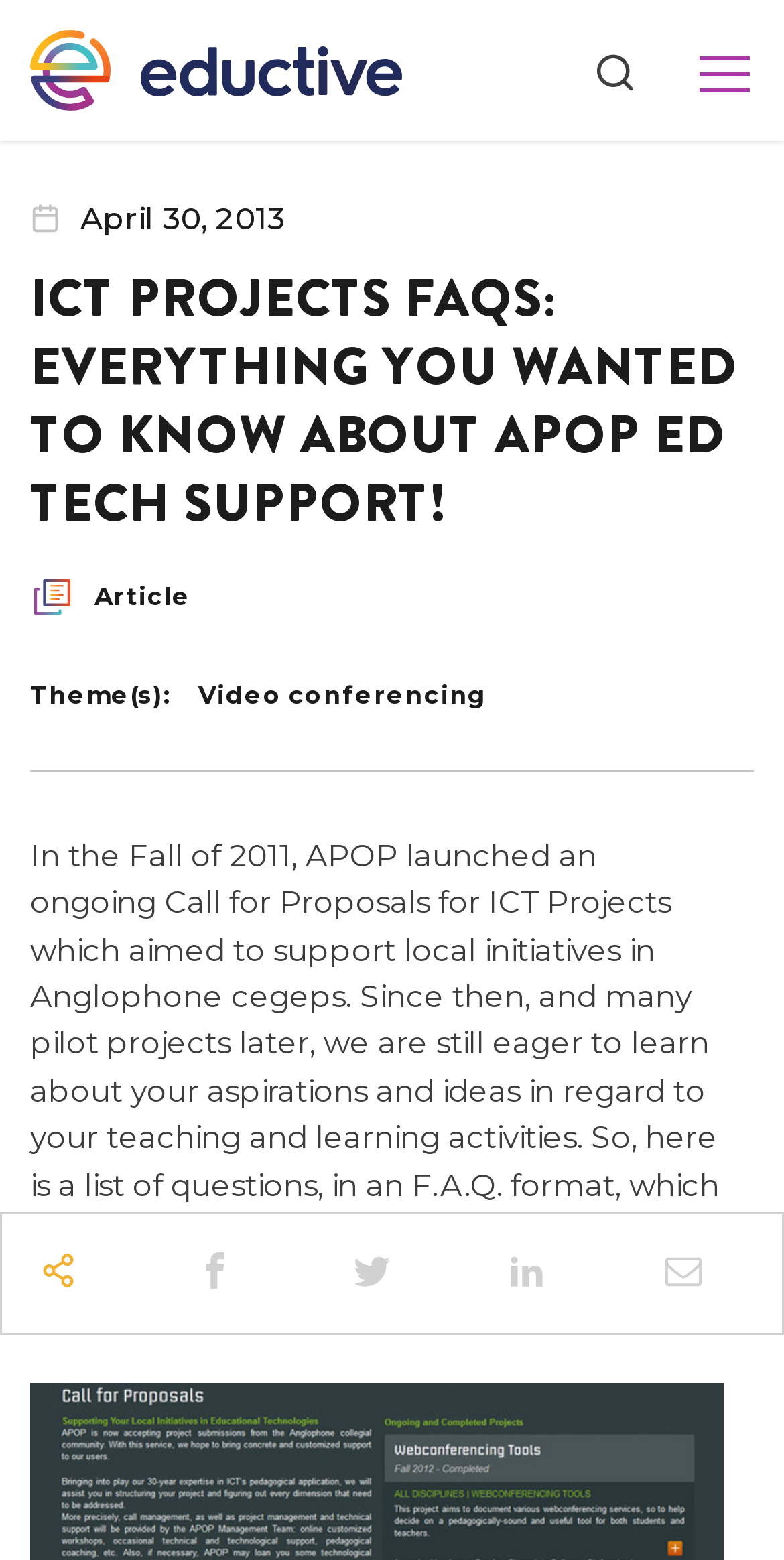Could you please study the image and provide a detailed answer to the question:
What is the date mentioned on the webpage?

The date mentioned on the webpage is April 30, 2013, which is found in the StaticText element with bounding box coordinates [0.103, 0.128, 0.364, 0.152].